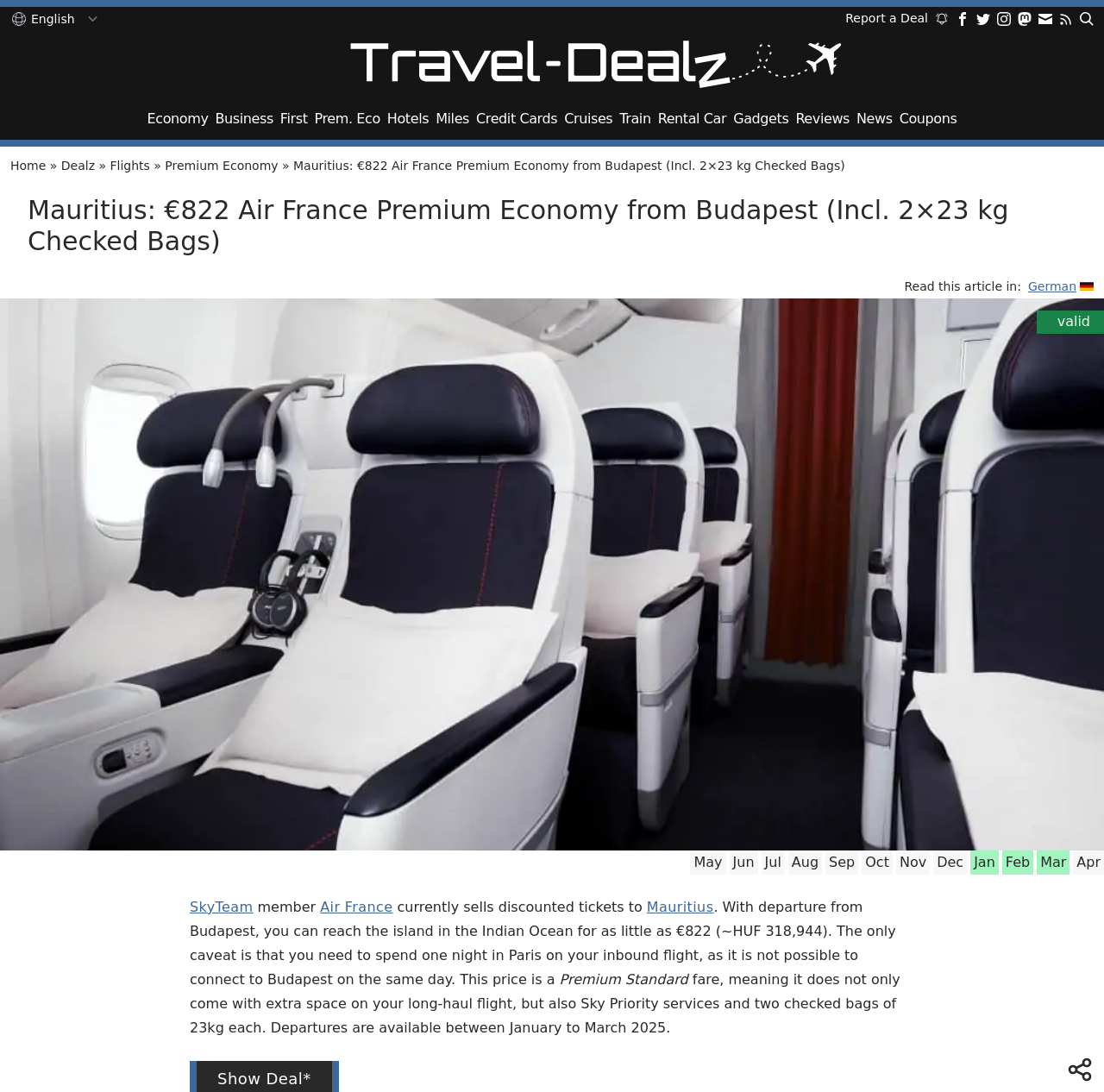Look at the image and give a detailed response to the following question: What is the departure city of the discounted tickets?

The title of the webpage mentions that the discounted tickets to Mauritius are available with departure from Budapest.